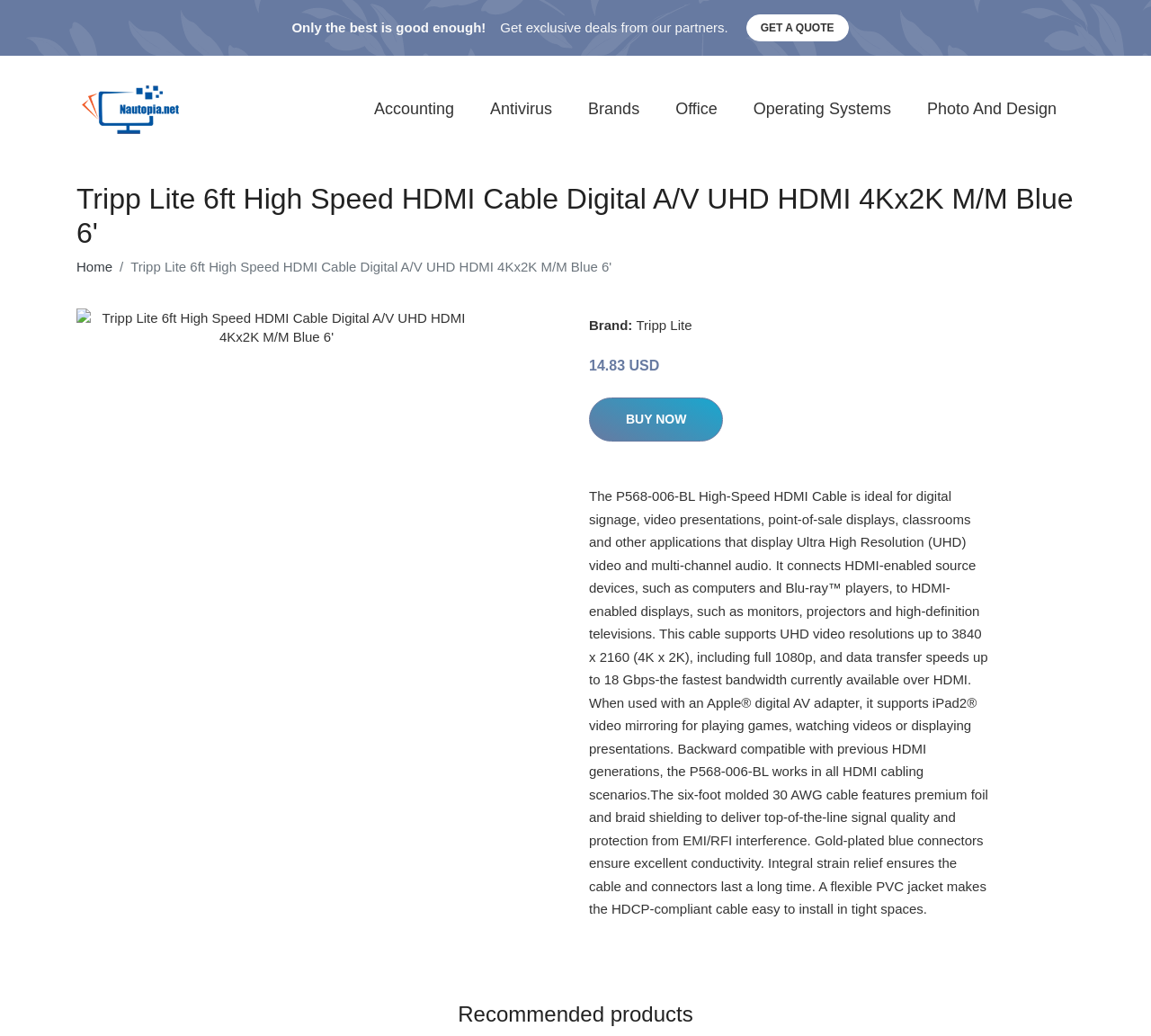From the webpage screenshot, predict the bounding box coordinates (top-left x, top-left y, bottom-right x, bottom-right y) for the UI element described here: Office

[0.571, 0.078, 0.639, 0.134]